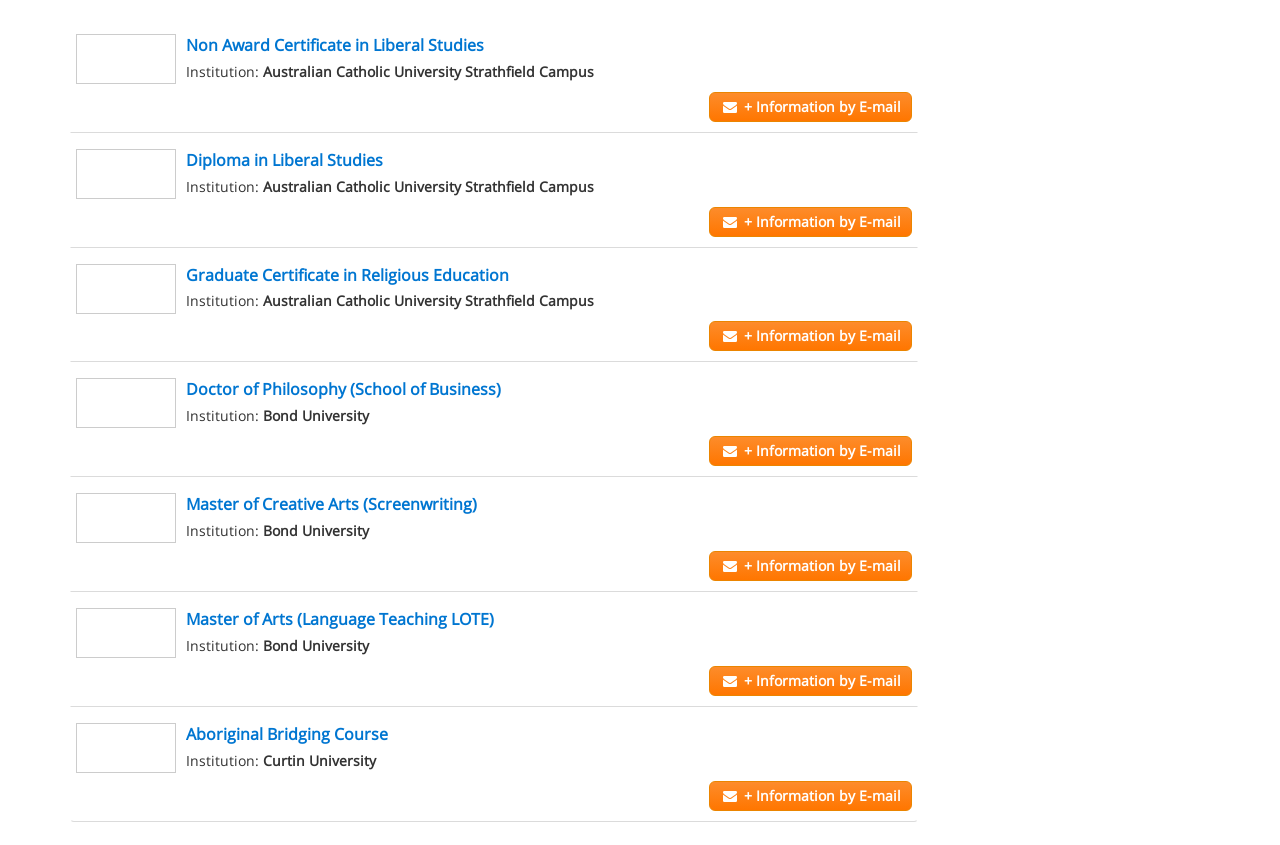How many institutions are mentioned on the page?
Using the image, respond with a single word or phrase.

3